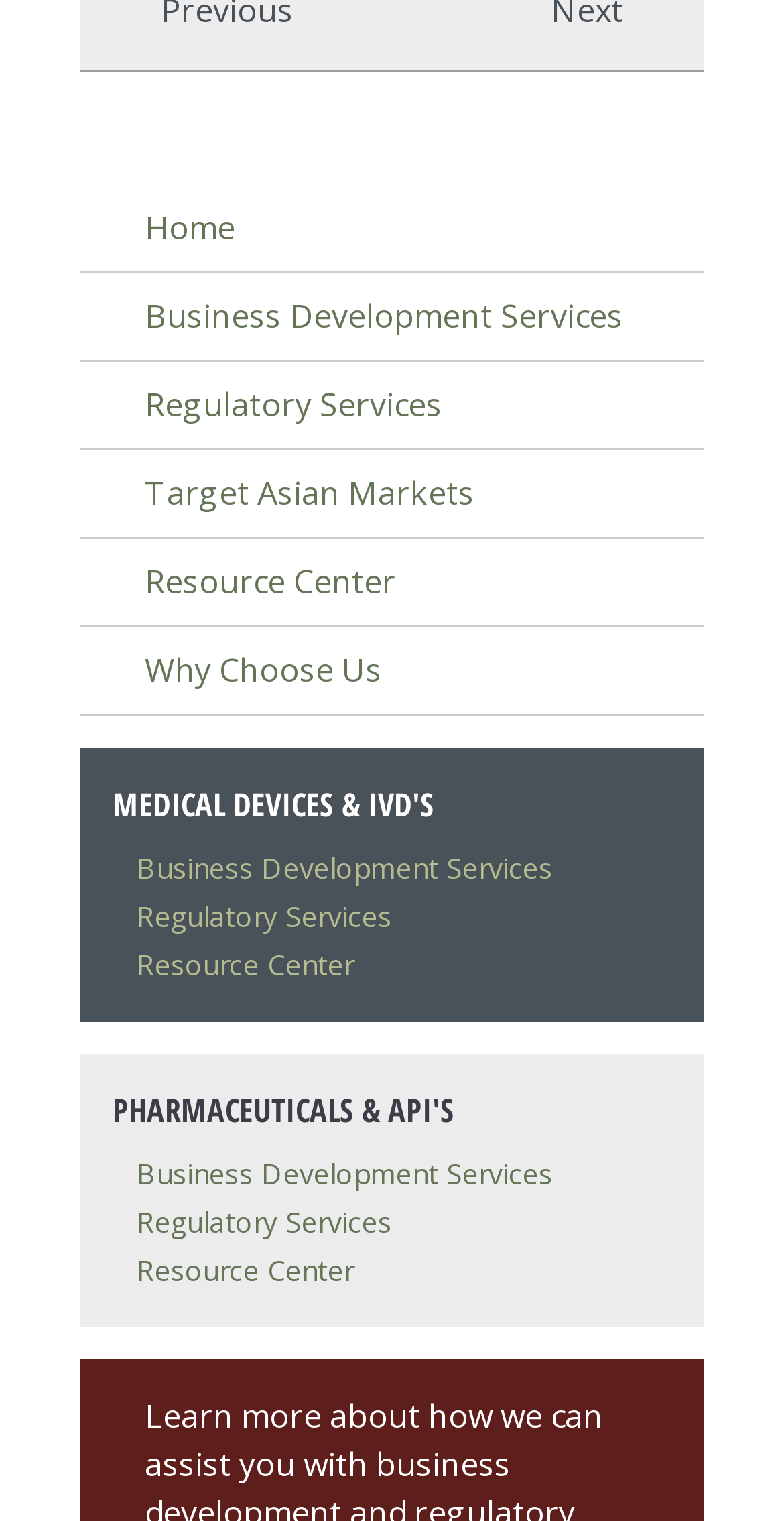Please locate the clickable area by providing the bounding box coordinates to follow this instruction: "explore Regulatory Services".

[0.185, 0.251, 0.564, 0.28]